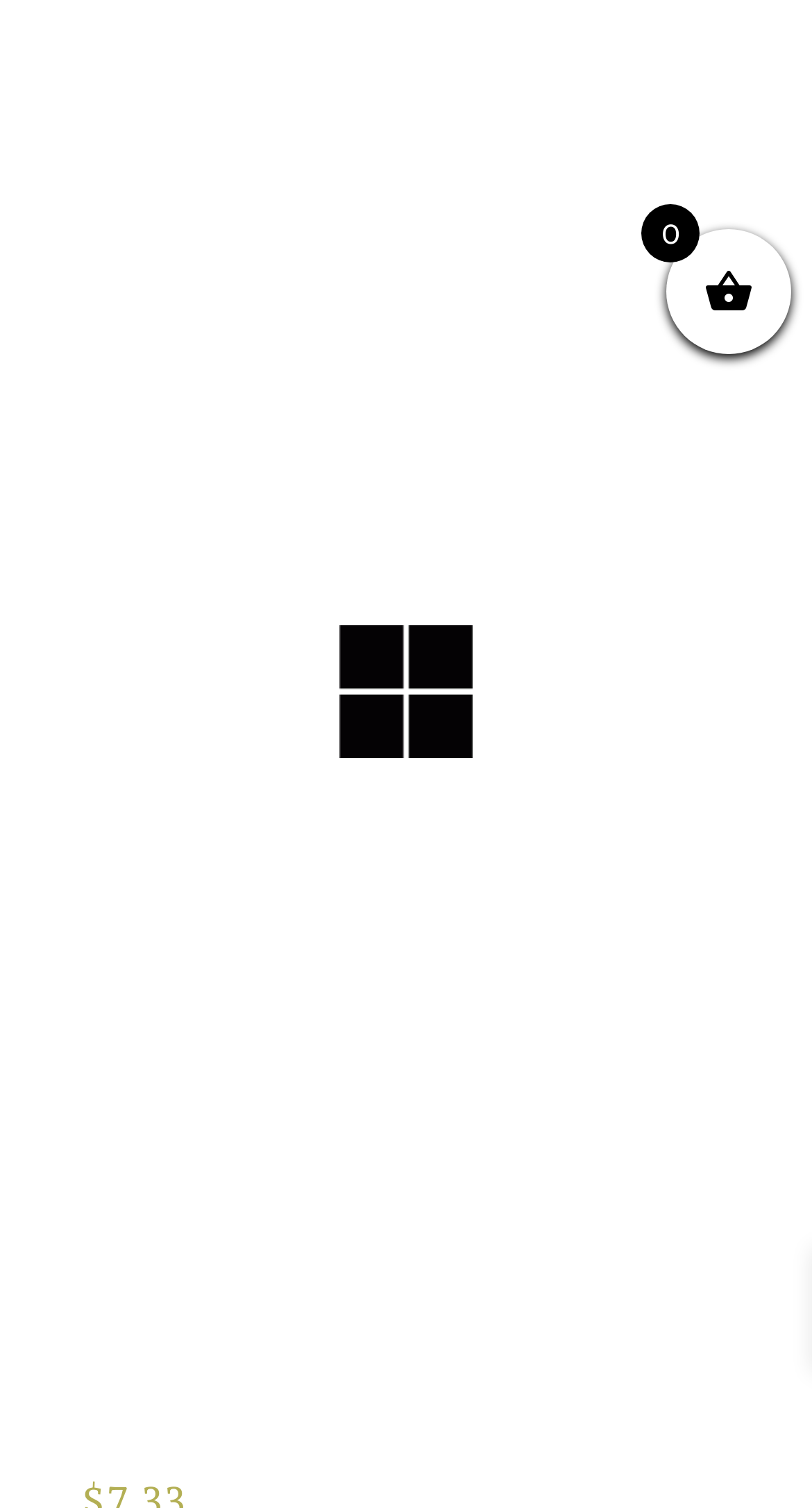Generate a detailed explanation of the webpage's features and information.

This webpage is about a product called "Professional Bookworm" from "Bookish Bay". At the top left, there is a logo of "Bookish Bay" which is also a link. Below the logo, there is a navigation bar with breadcrumbs, showing the current location as "Home > Shop > Mugs > Professional Bookworm". 

On the left side of the page, there is a large header with the title "Professional Bookworm". Below the header, there are five images of the product, arranged in a row, each with a corresponding link. These images take up most of the page's content area.

At the top right, there are five social media links: Facebook, a close button, Pinterest, LinkedIn, and Email. These links are aligned horizontally and are relatively small in size.

The overall content of the page is focused on showcasing the product "Professional Bookworm" with its images and providing navigation and social media links.